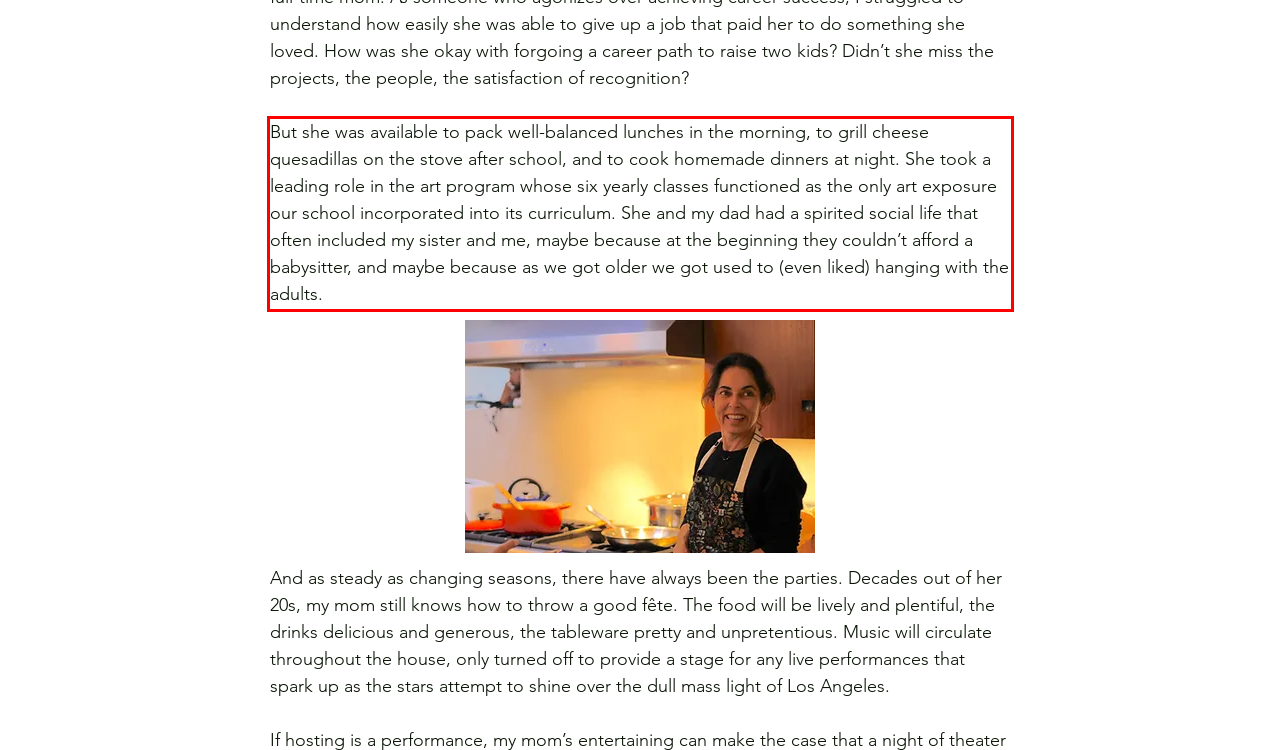Please look at the webpage screenshot and extract the text enclosed by the red bounding box.

But she was available to pack well-balanced lunches in the morning, to grill cheese quesadillas on the stove after school, and to cook homemade dinners at night. She took a leading role in the art program whose six yearly classes functioned as the only art exposure our school incorporated into its curriculum. She and my dad had a spirited social life that often included my sister and me, maybe because at the beginning they couldn’t afford a babysitter, and maybe because as we got older we got used to (even liked) hanging with the adults.